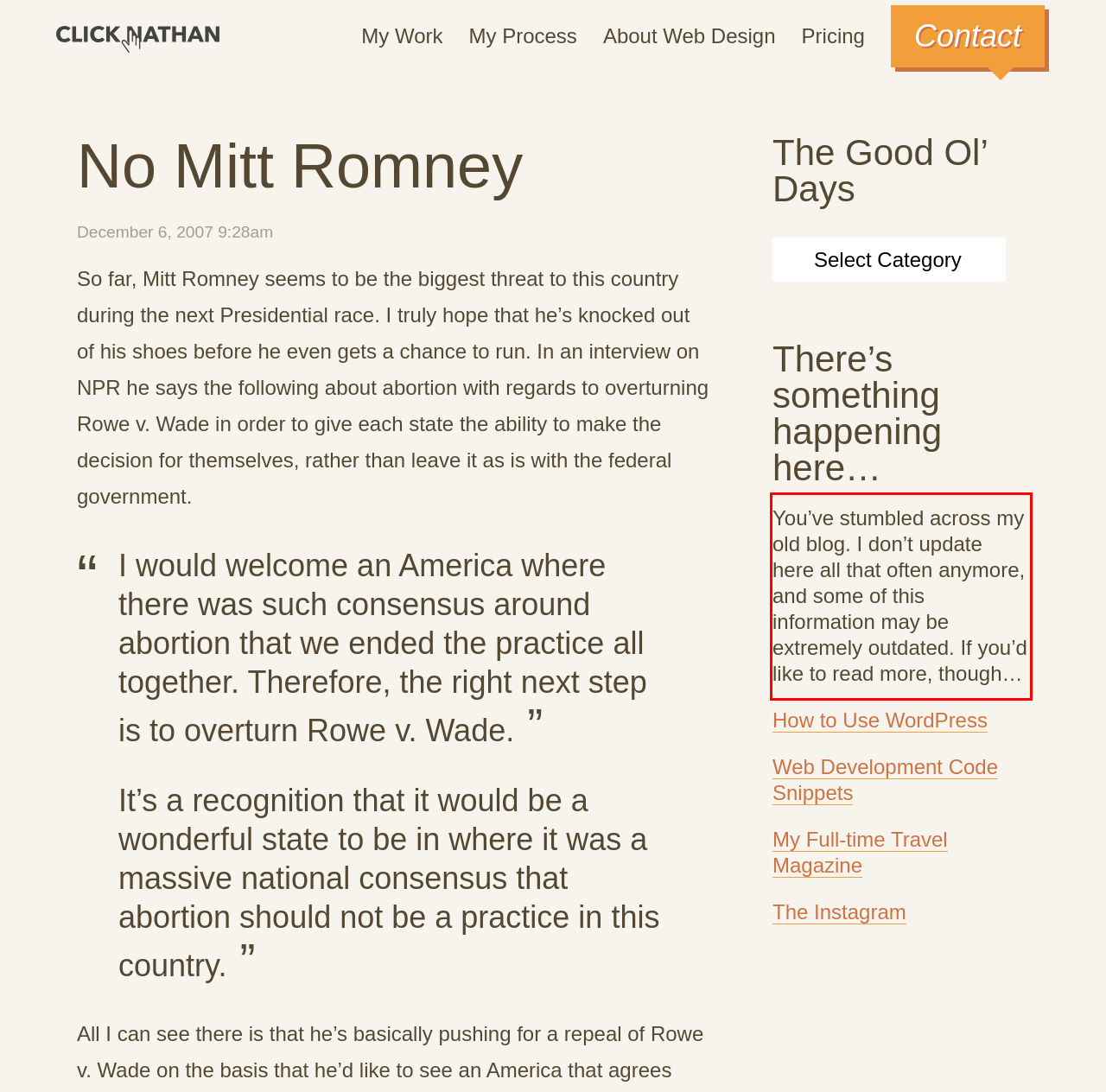Locate the red bounding box in the provided webpage screenshot and use OCR to determine the text content inside it.

You’ve stumbled across my old blog. I don’t update here all that often anymore, and some of this information may be extremely outdated. If you’d like to read more, though…